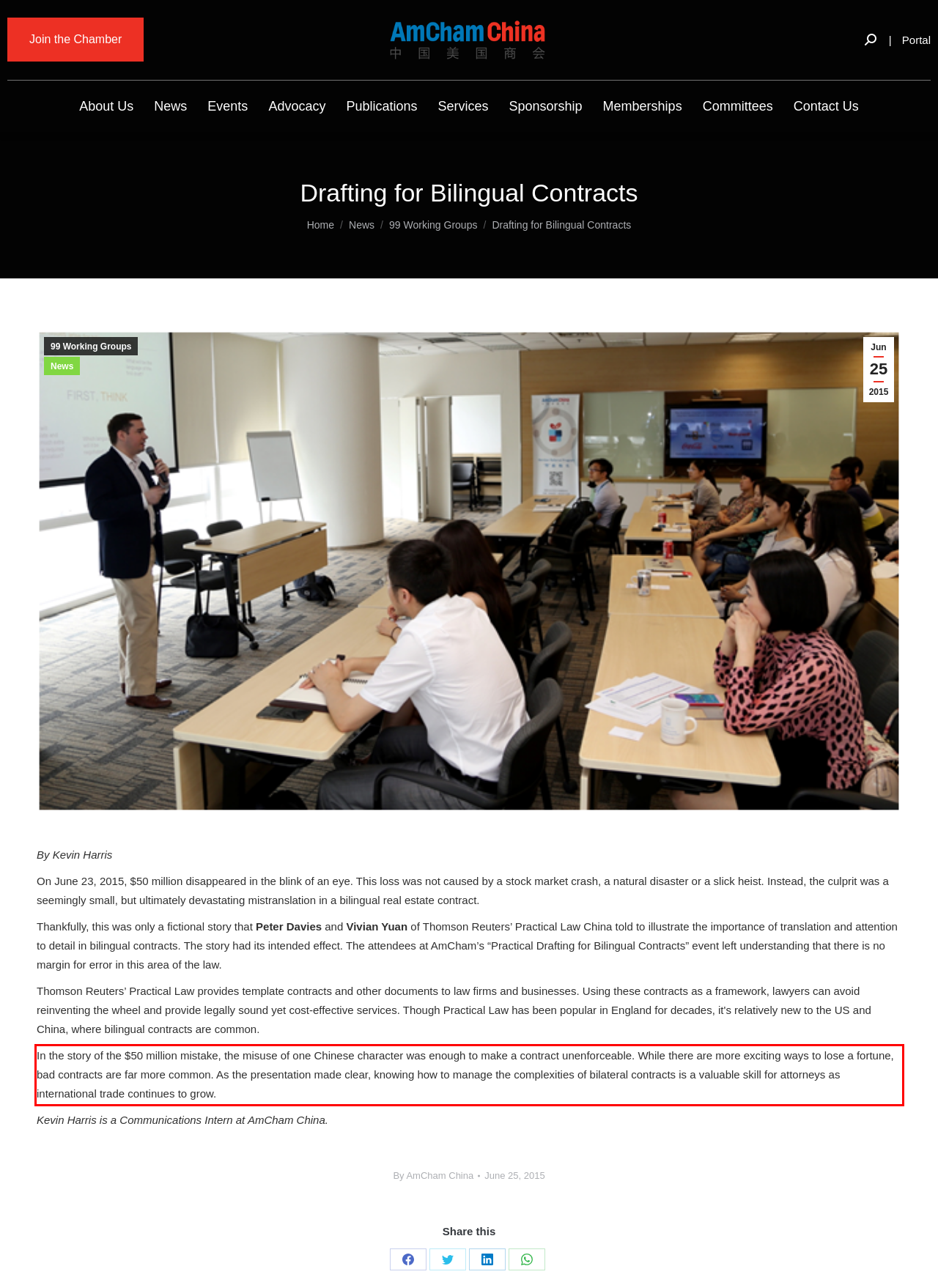Identify the text within the red bounding box on the webpage screenshot and generate the extracted text content.

In the story of the $50 million mistake, the misuse of one Chinese character was enough to make a contract unenforceable. While there are more exciting ways to lose a fortune, bad contracts are far more common. As the presentation made clear, knowing how to manage the complexities of bilateral contracts is a valuable skill for attorneys as international trade continues to grow.